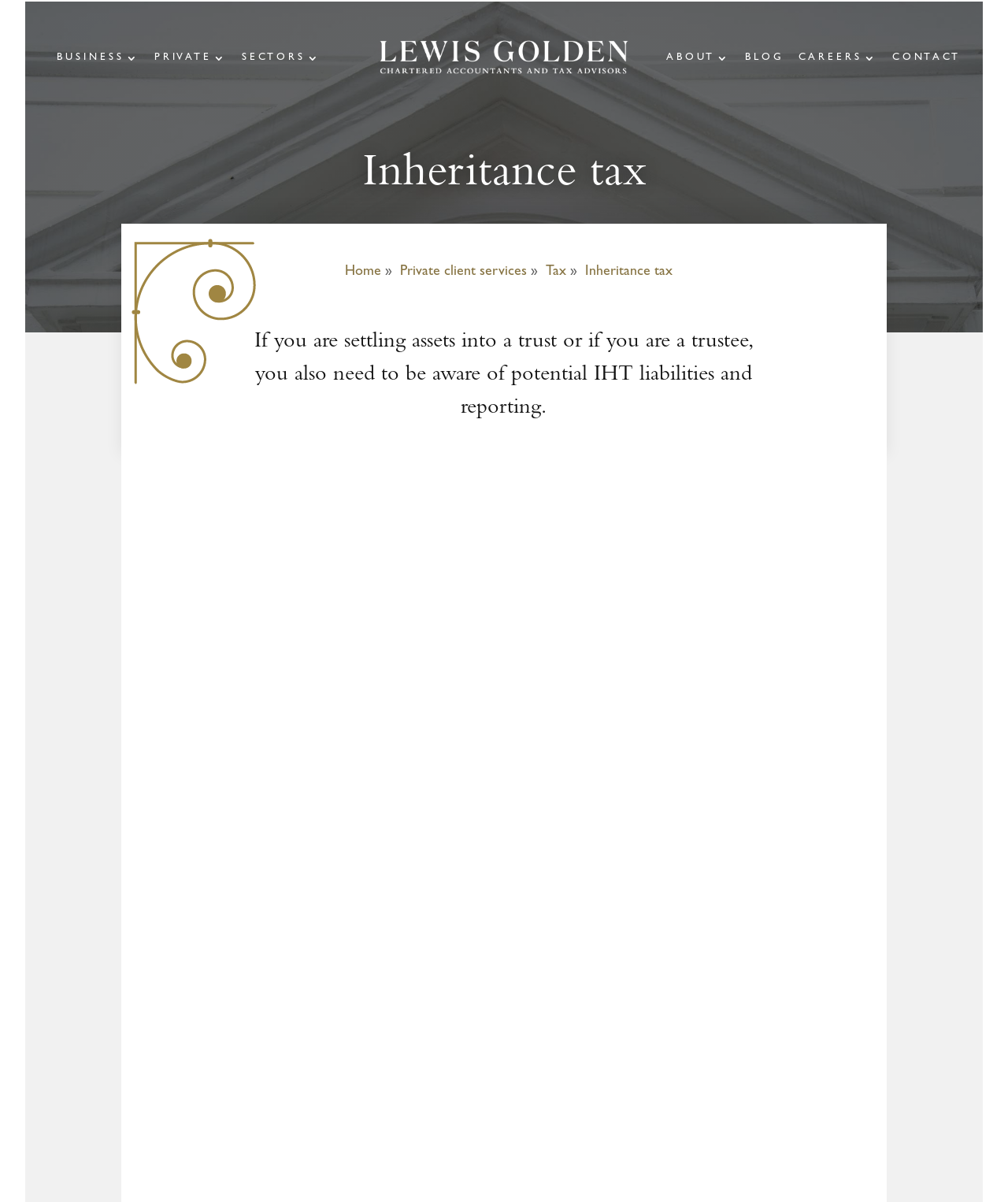What is the goal of the initial discussion with the experts?
Please use the image to deliver a detailed and complete answer.

According to the webpage, the initial discussion with the experts is to understand the client's aims, including the members of their family, friends, and causes that they care about, which is the starting point for IHT planning.